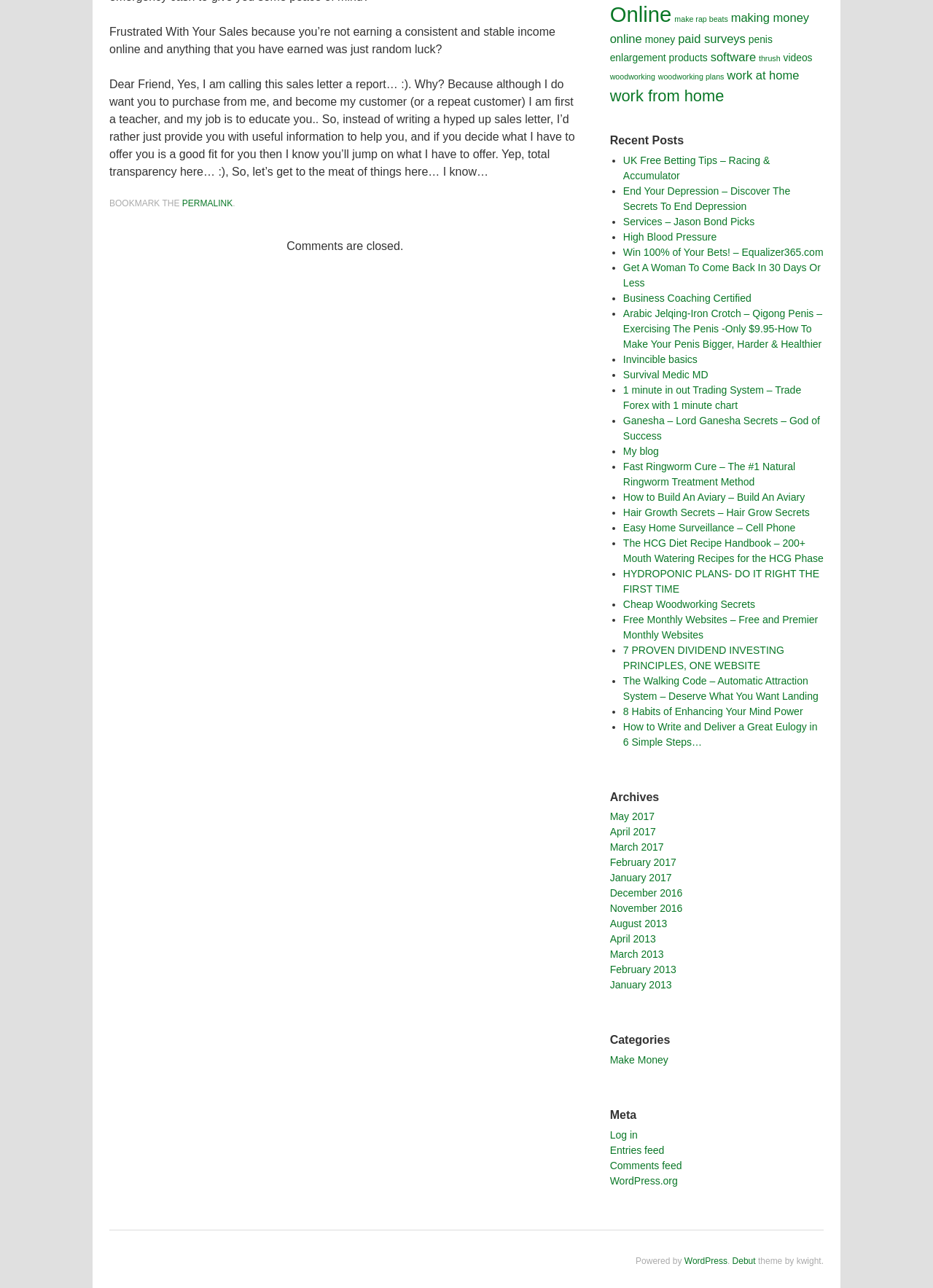Highlight the bounding box of the UI element that corresponds to this description: "money".

[0.691, 0.026, 0.724, 0.035]